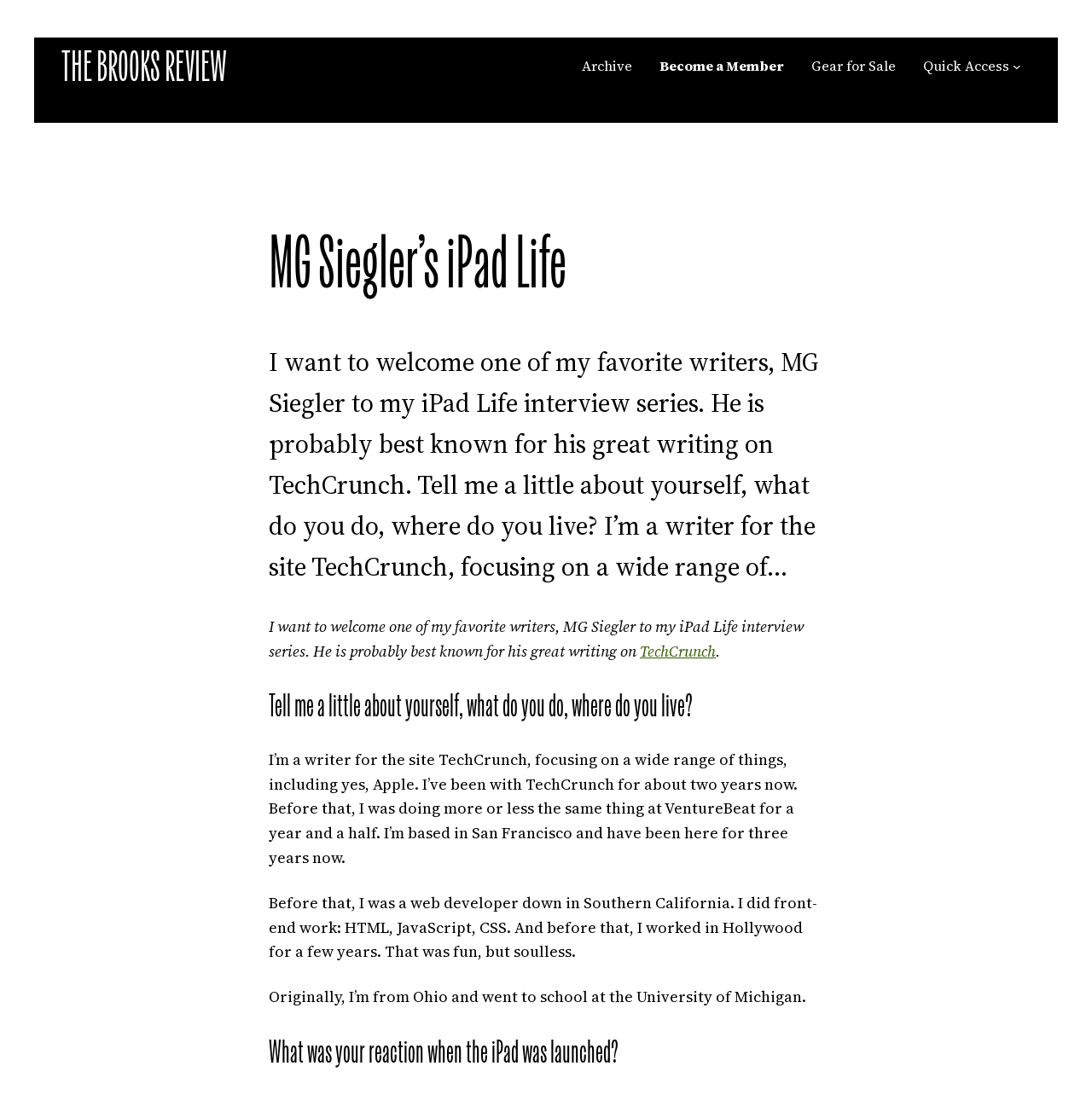Extract the bounding box coordinates of the UI element described by: "Archive". The coordinates should include four float numbers ranging from 0 to 1, e.g., [left, top, right, bottom].

[0.533, 0.05, 0.579, 0.07]